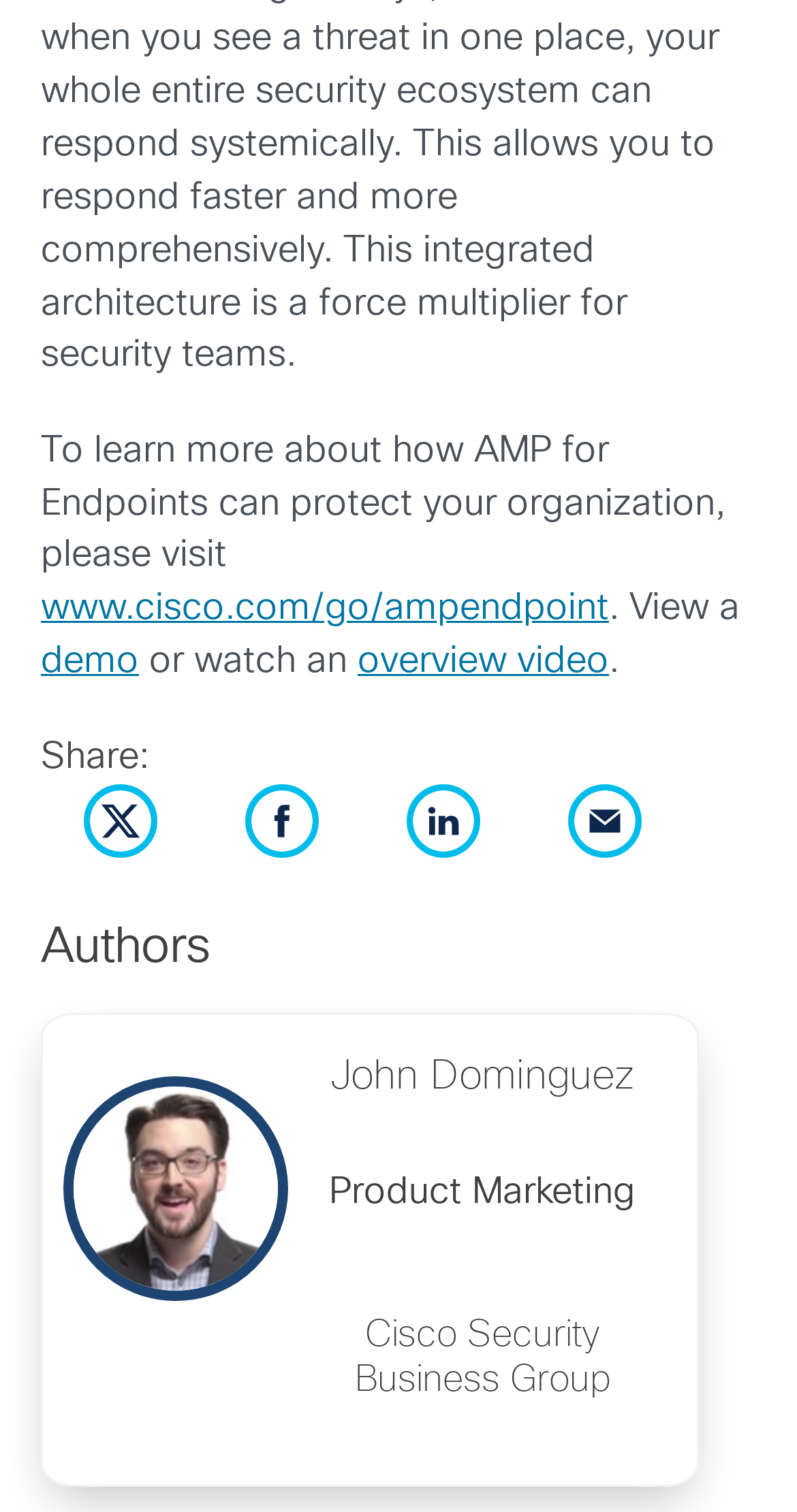Find the bounding box coordinates of the clickable area required to complete the following action: "watch the overview video".

[0.449, 0.427, 0.764, 0.45]